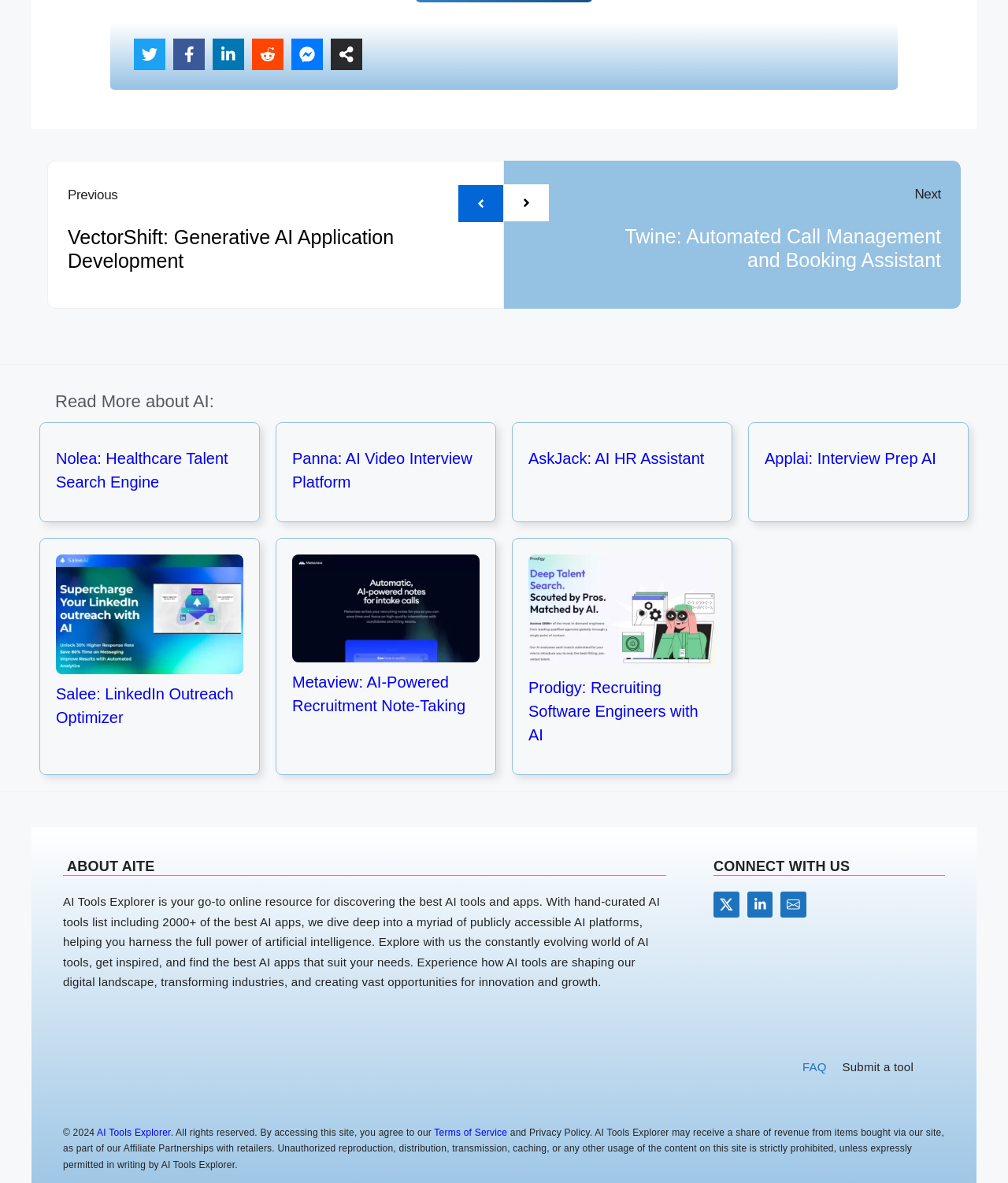How many related posts are there?
Use the information from the image to give a detailed answer to the question.

I counted the number of 'Related post' links on the webpage, which are 5 in total.